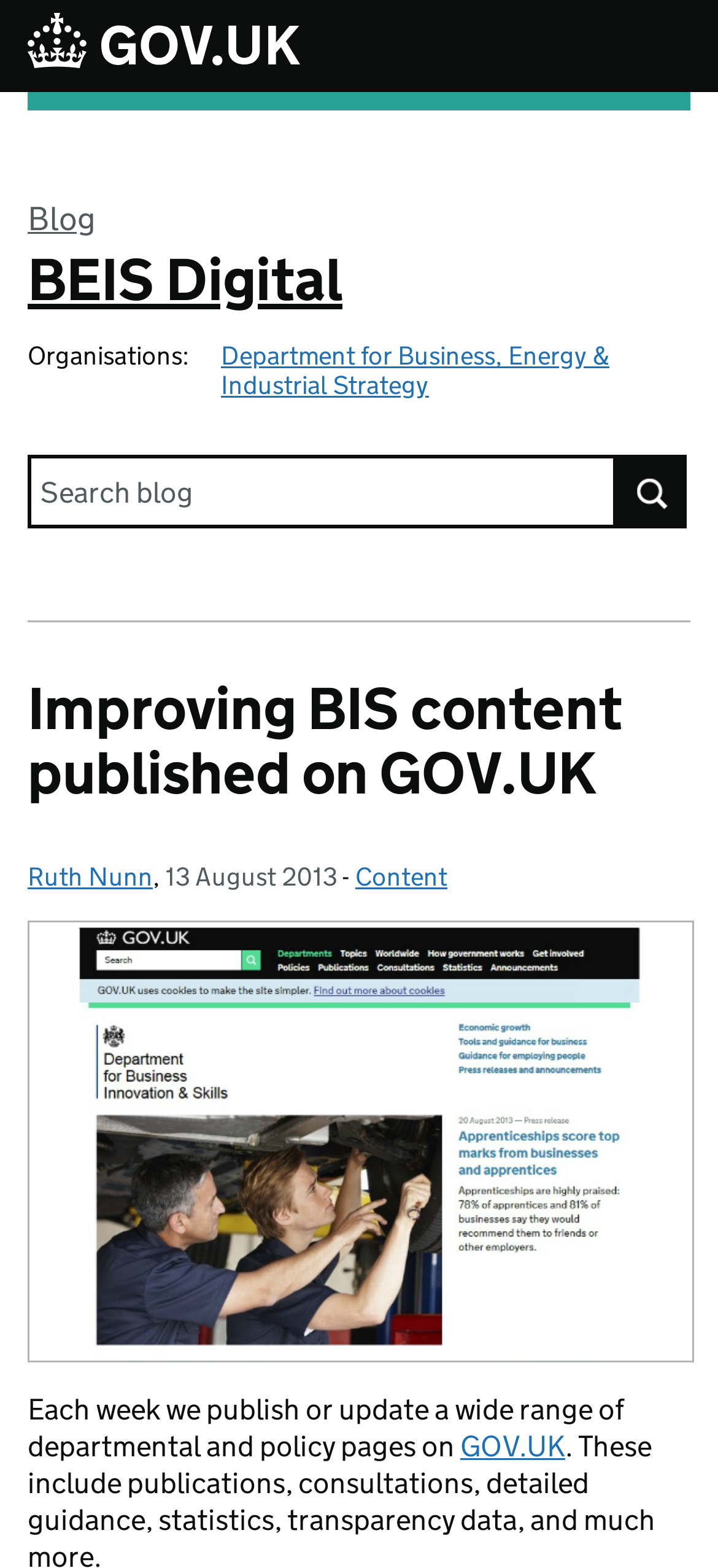Locate the bounding box coordinates of the segment that needs to be clicked to meet this instruction: "Search for content".

[0.038, 0.29, 0.957, 0.343]